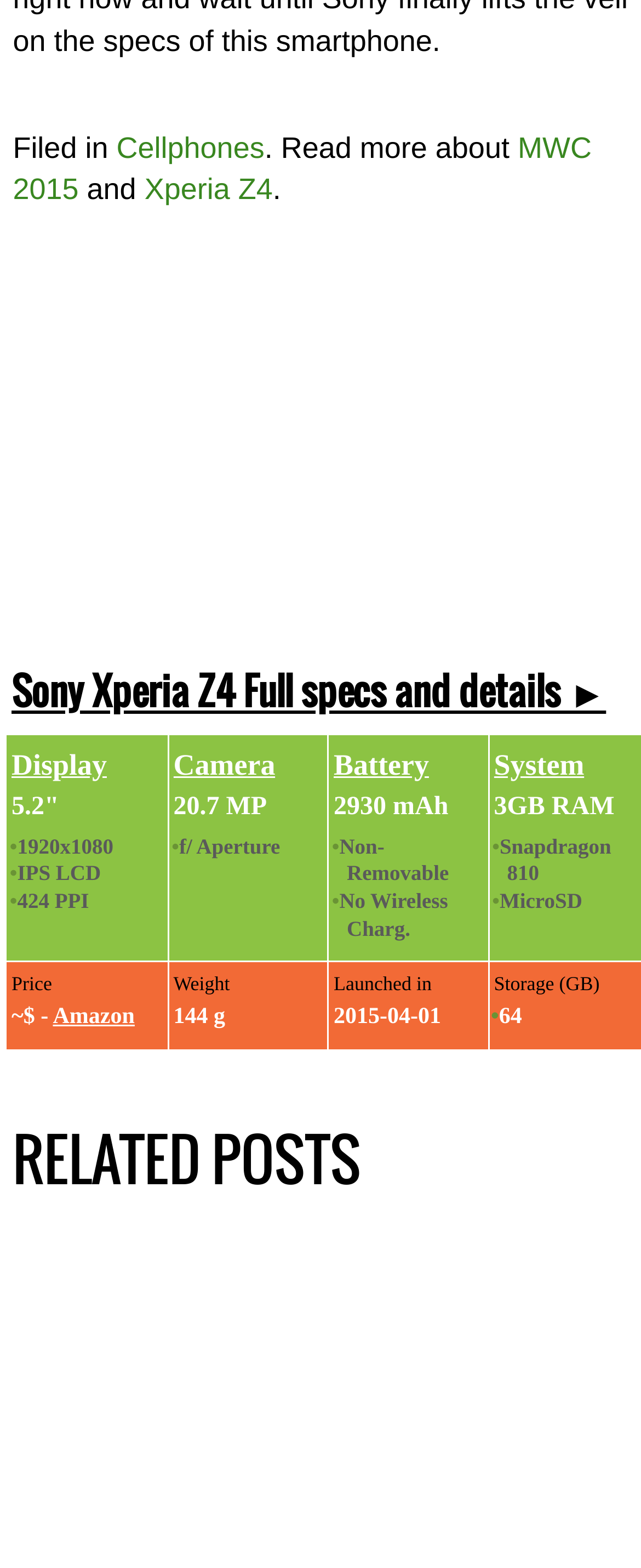When was Sony Xperia Z4 launched?
Please provide a comprehensive answer based on the information in the image.

The launch date of Sony Xperia Z4 can be found in the 'Launched in' section, where it is specified as 2015-04-01.